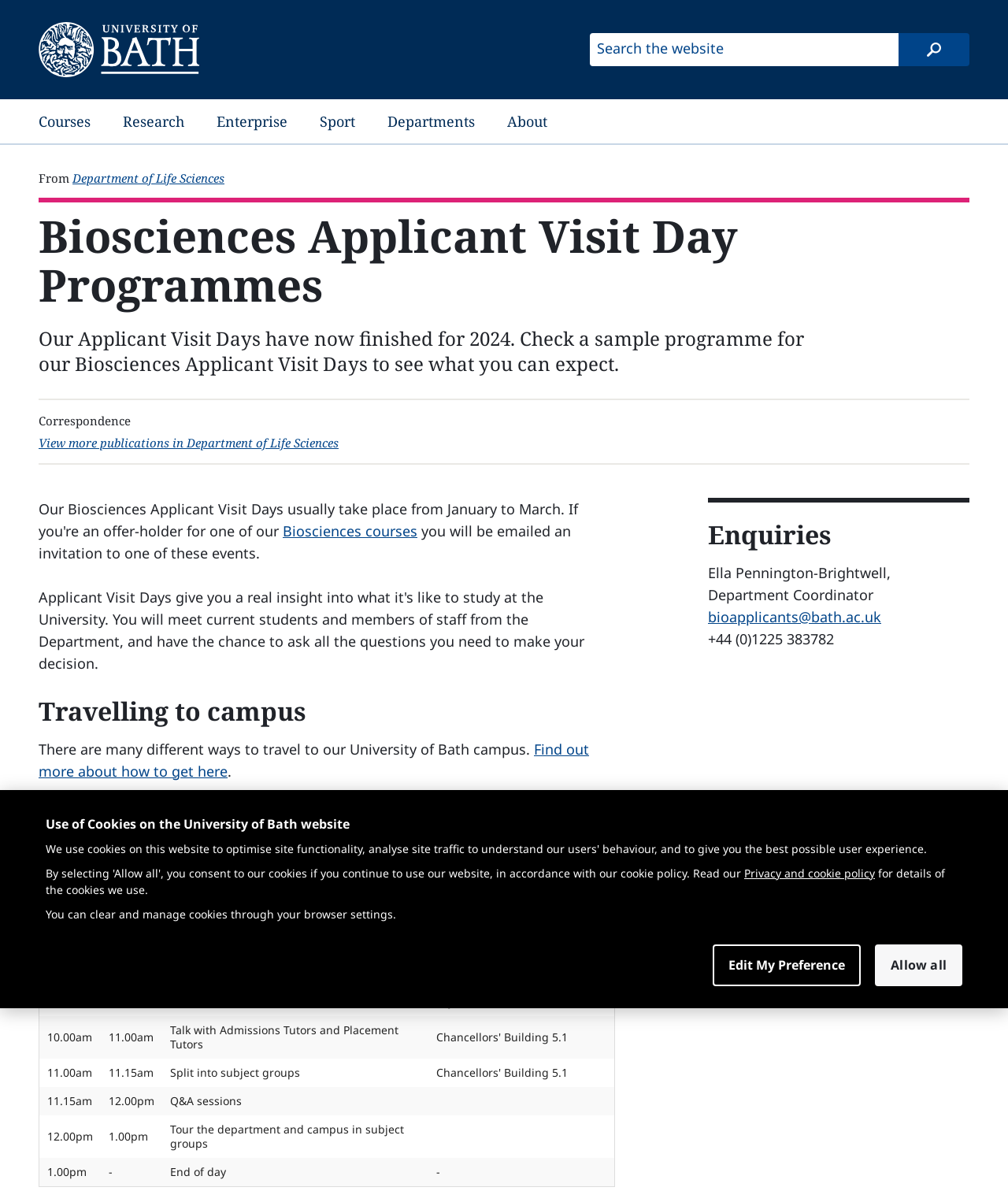Generate a detailed explanation of the webpage's features and information.

The webpage is about the Biosciences Applicant Visit Day Programmes at the University of Bath. At the top, there is a heading that says "Use of Cookies on the University of Bath website" with a link to the privacy and cookie policy. Below this, there is a search bar with a button to search the website. 

On the left side, there is a menu with links to different sections of the university's website, including Courses, Research, Enterprise, Sport, Departments, and About. 

The main content of the page is divided into several sections. The first section announces that the Applicant Visit Days for 2024 have finished and invites visitors to check a sample programme for the Biosciences Applicant Visit Days. 

Below this, there is a section about correspondence, with a link to view more publications in the Department of Life Sciences. There is also a link to Biosciences courses and a note that visitors will be emailed an invitation to one of the events.

The next section is about travelling to campus, with a heading and a paragraph explaining that there are many ways to travel to the university. There is a link to find out more about how to get to the campus.

Following this, there is a section about free parking permits, recommending that visitors use the East Car Park and providing information on how to obtain a permit.

The main section of the page is a sample Applicant Visit Day programme, presented in a table format. The table has four columns: Start, Finish, Description, and Venue. There are five rows, each representing a different event, including arrival and registration, talks with Admissions Tutors and Placement Tutors, Q&A sessions, and a tour of the department and campus.

At the bottom of the page, there is a section about enquiries, with contact information for Ella Pennington-Brightwell, the Department Coordinator, including an email address and phone number.